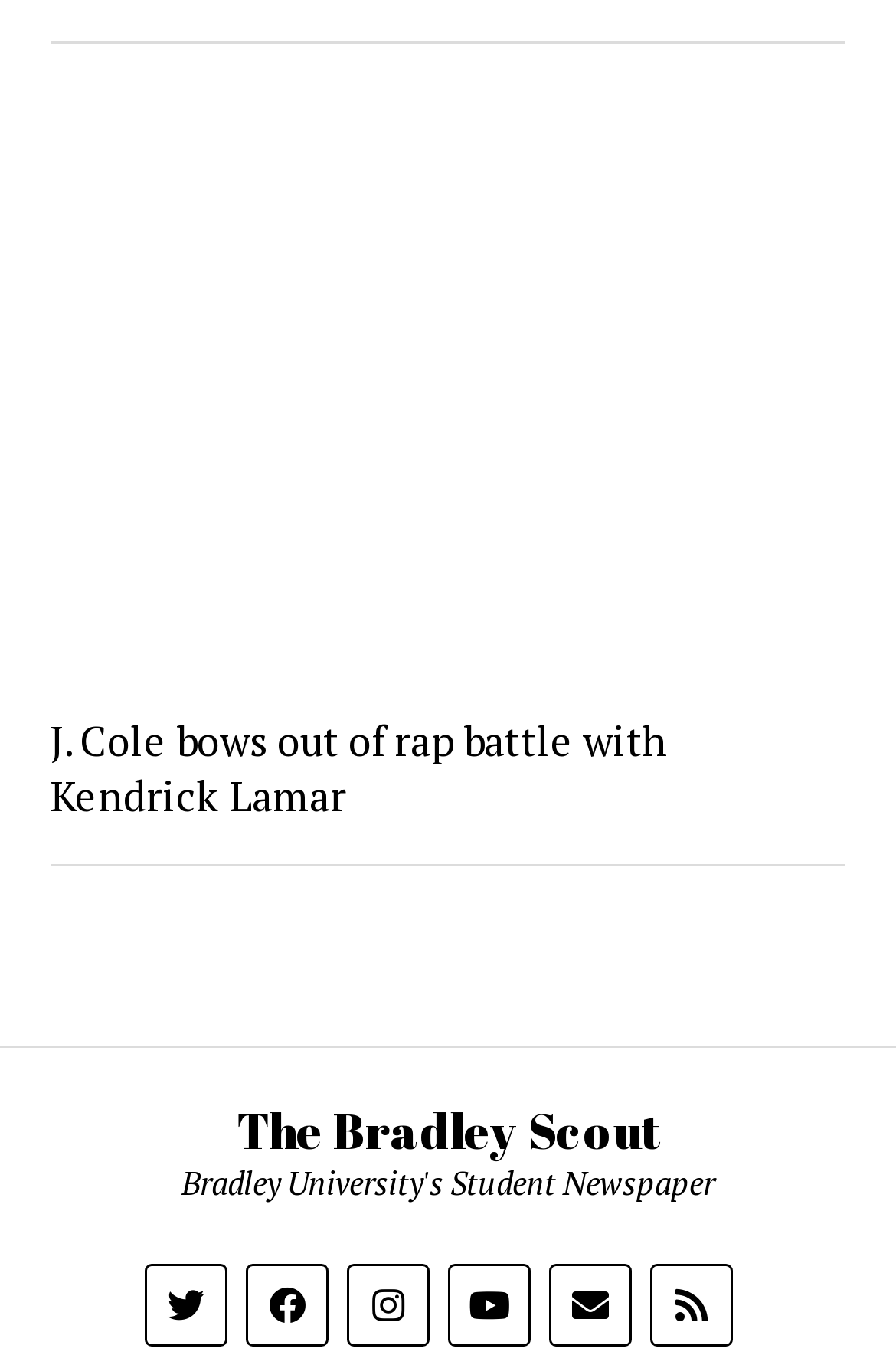How many social media links are available?
Using the information from the image, give a concise answer in one word or a short phrase.

5